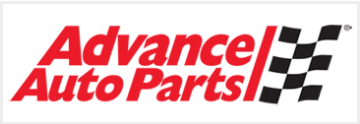Provide your answer in a single word or phrase: 
What is the shape of the design element to the right of the text?

Checkered flag